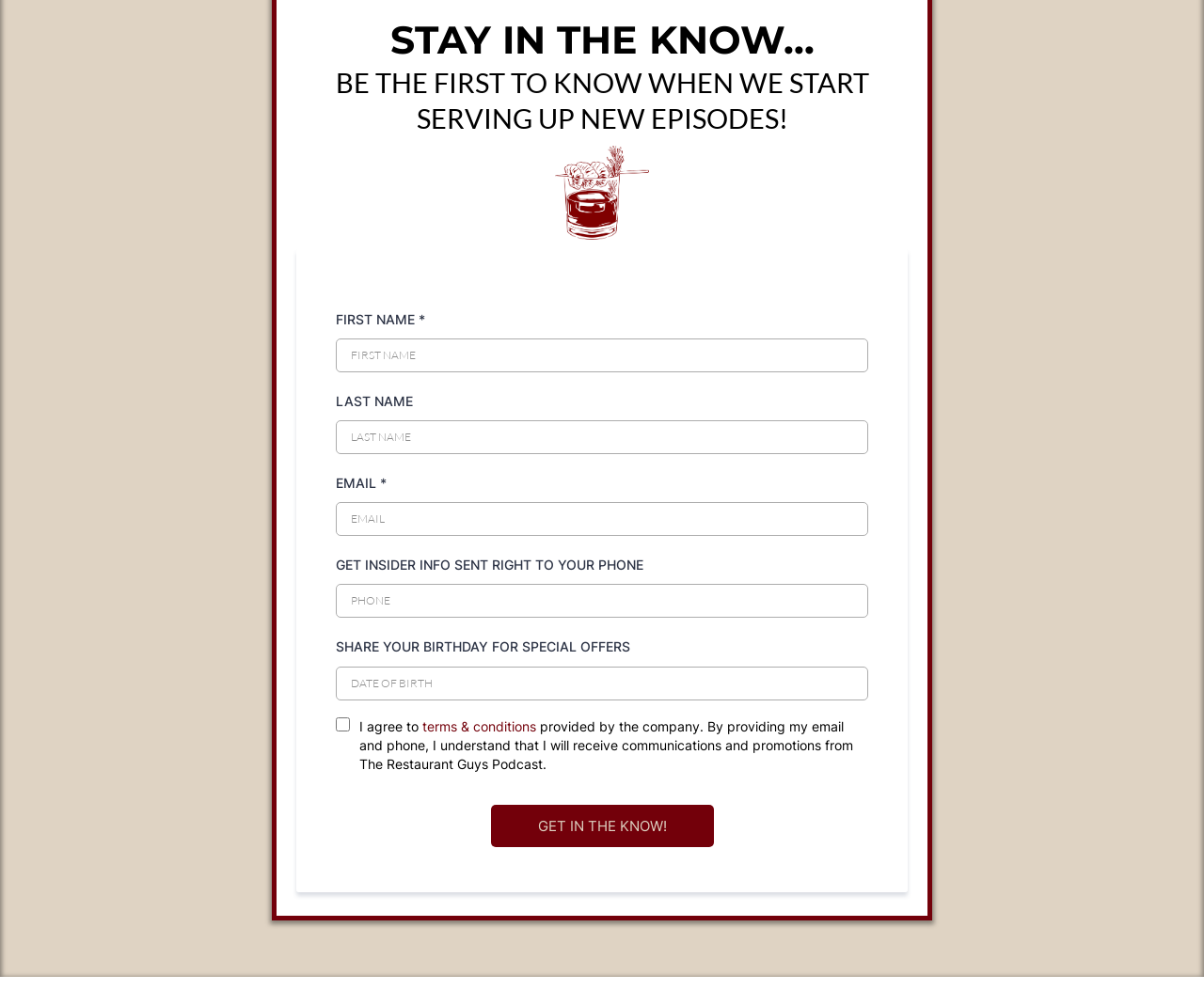Please provide a one-word or short phrase answer to the question:
What is the purpose of this webpage?

Get insider info